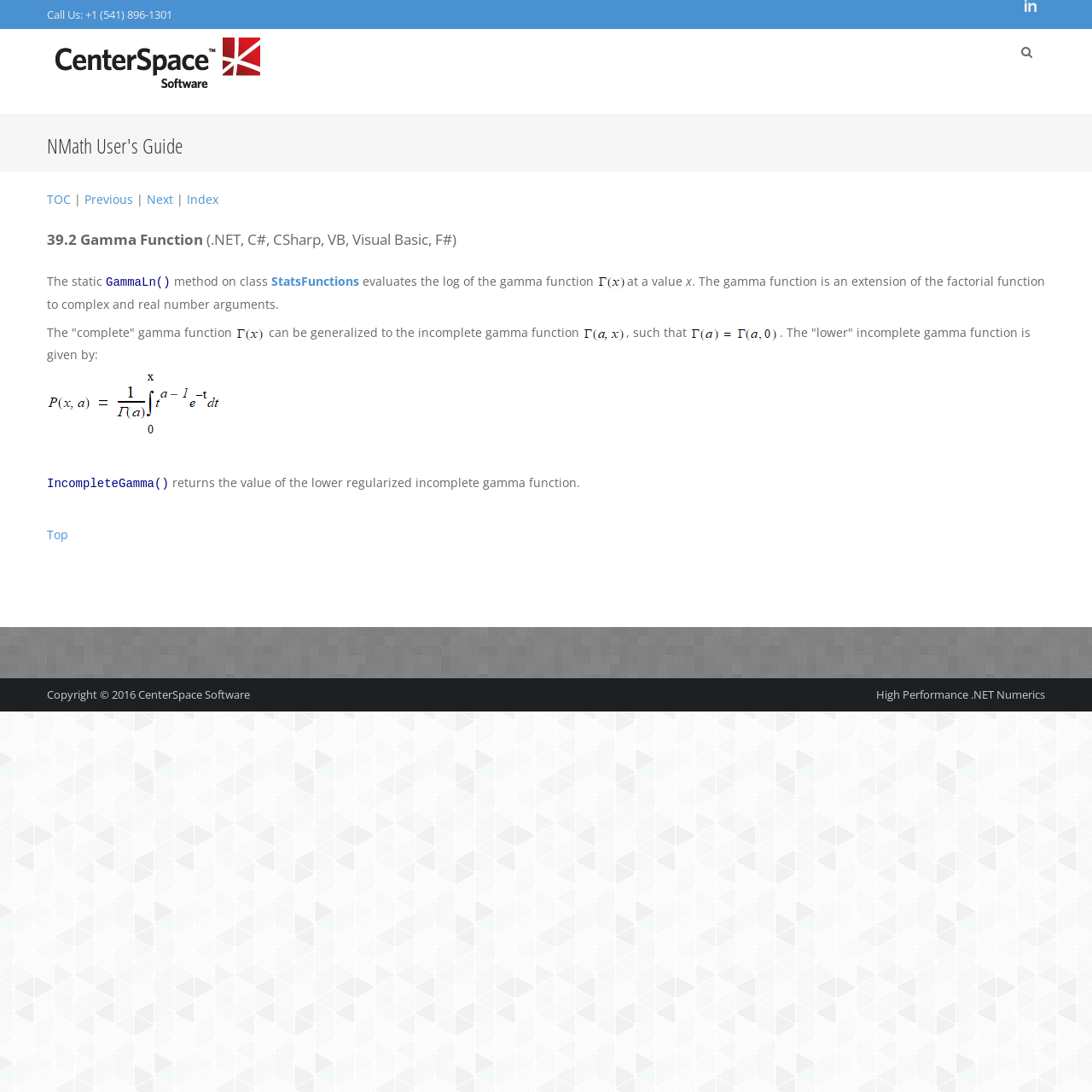What is the phone number to call?
Using the image as a reference, answer with just one word or a short phrase.

+1 (541) 896-1301